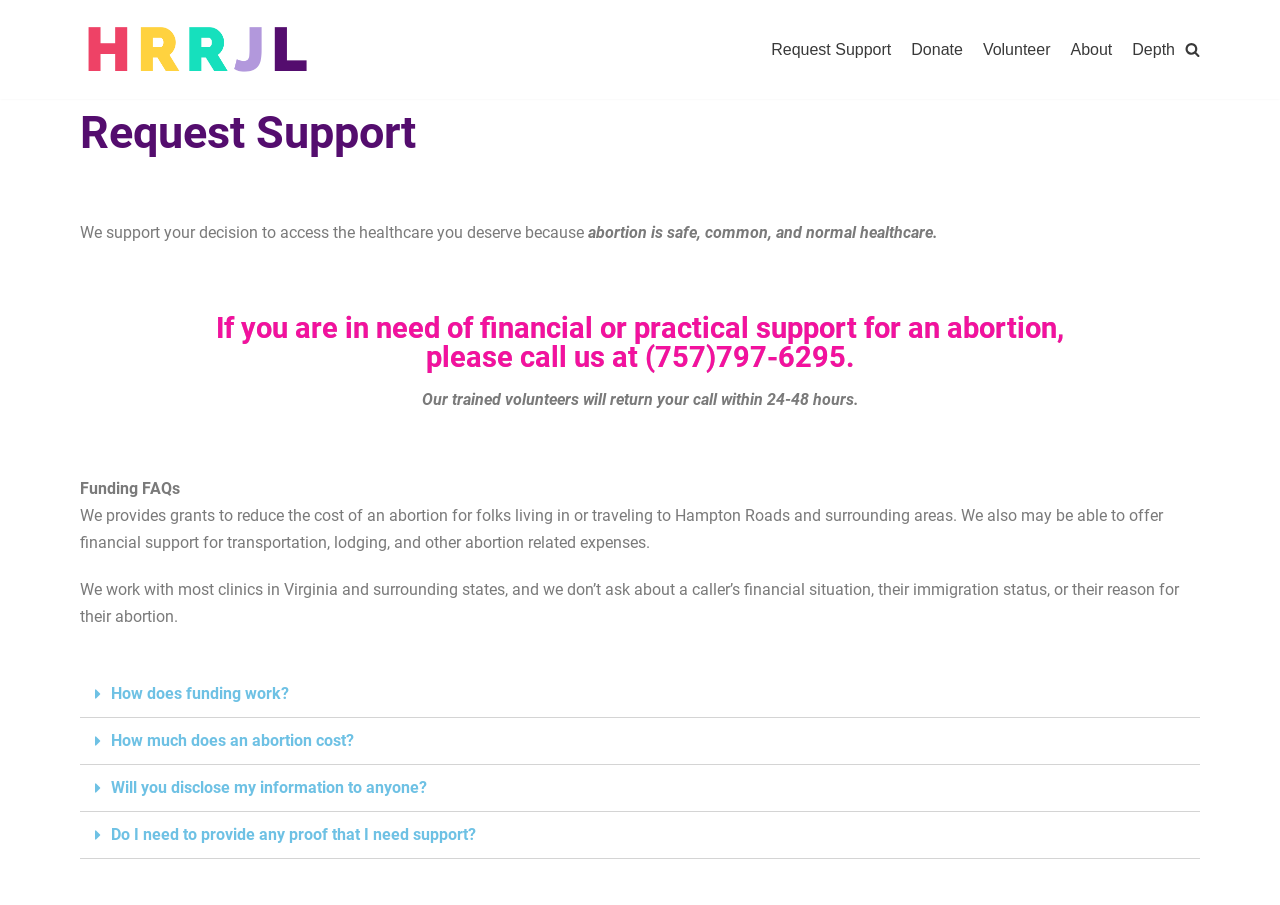What type of expenses does the organization provide financial support for?
Using the information from the image, answer the question thoroughly.

I found the answer by reading the text 'We also may be able to offer financial support for transportation, lodging, and other abortion related expenses.' which suggests that the organization provides financial support for various expenses related to accessing abortion healthcare.